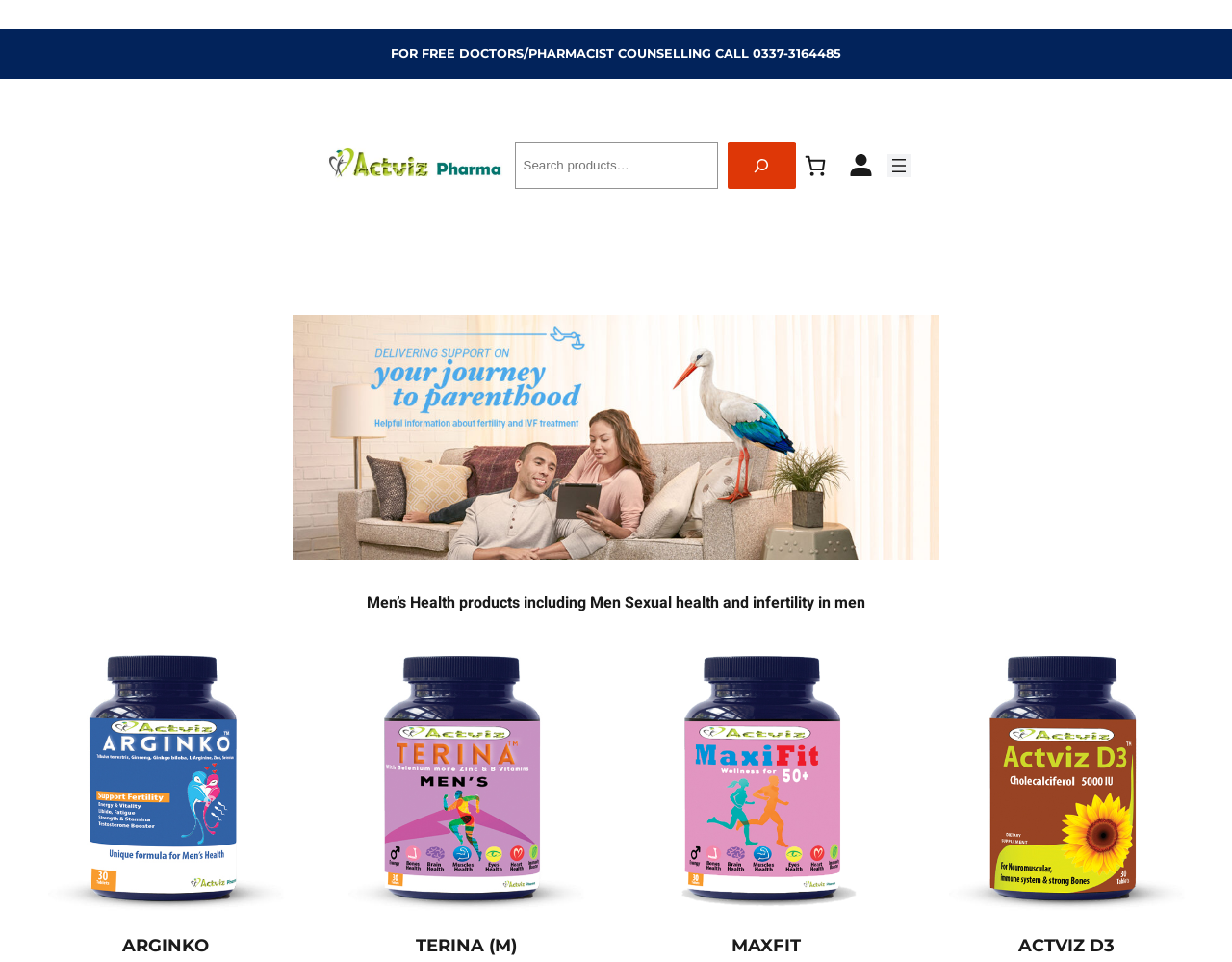What is the purpose of the search box?
Answer the question with a single word or phrase derived from the image.

To search the website